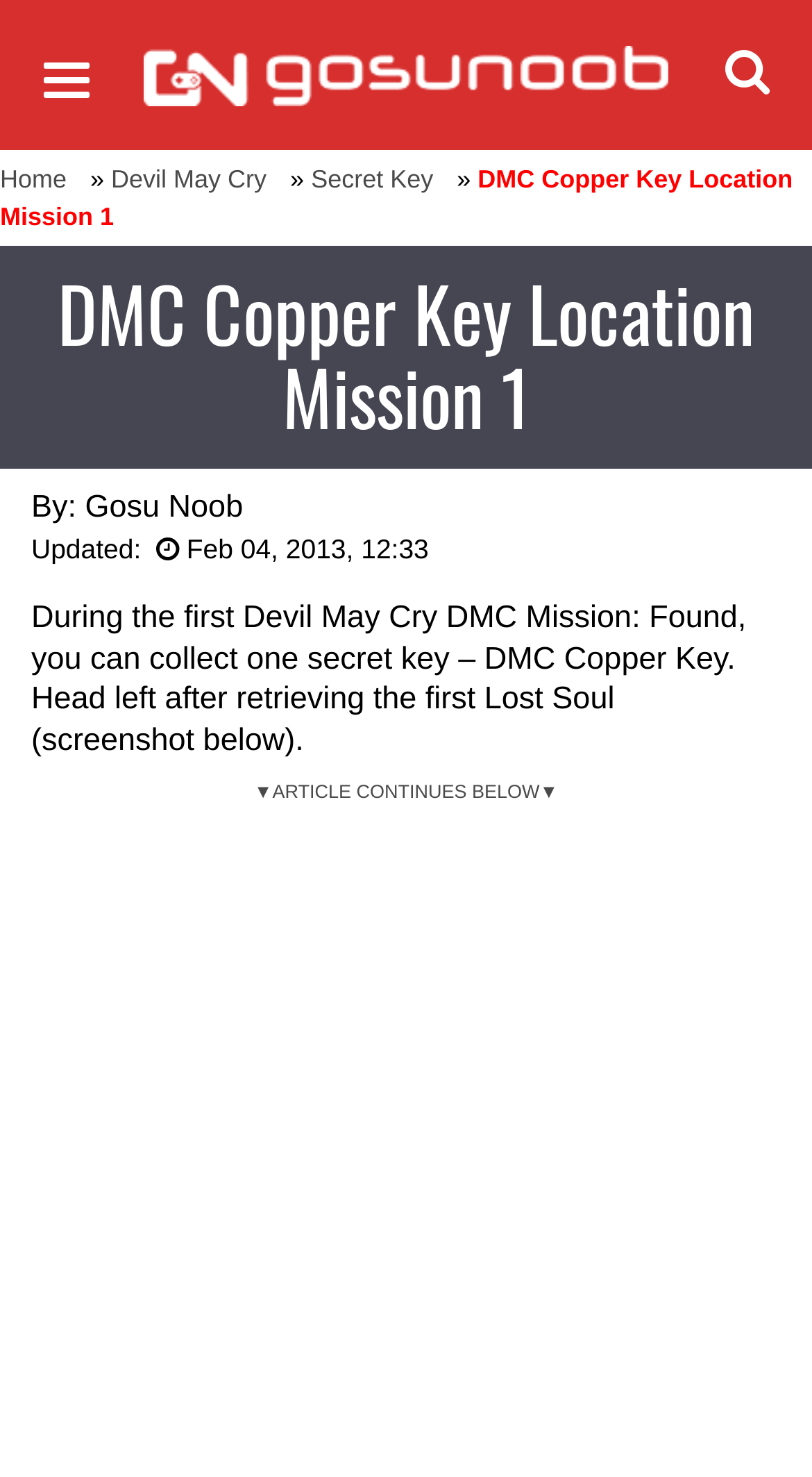Provide the bounding box coordinates for the UI element described in this sentence: "Secret Key". The coordinates should be four float values between 0 and 1, i.e., [left, top, right, bottom].

[0.383, 0.111, 0.554, 0.131]